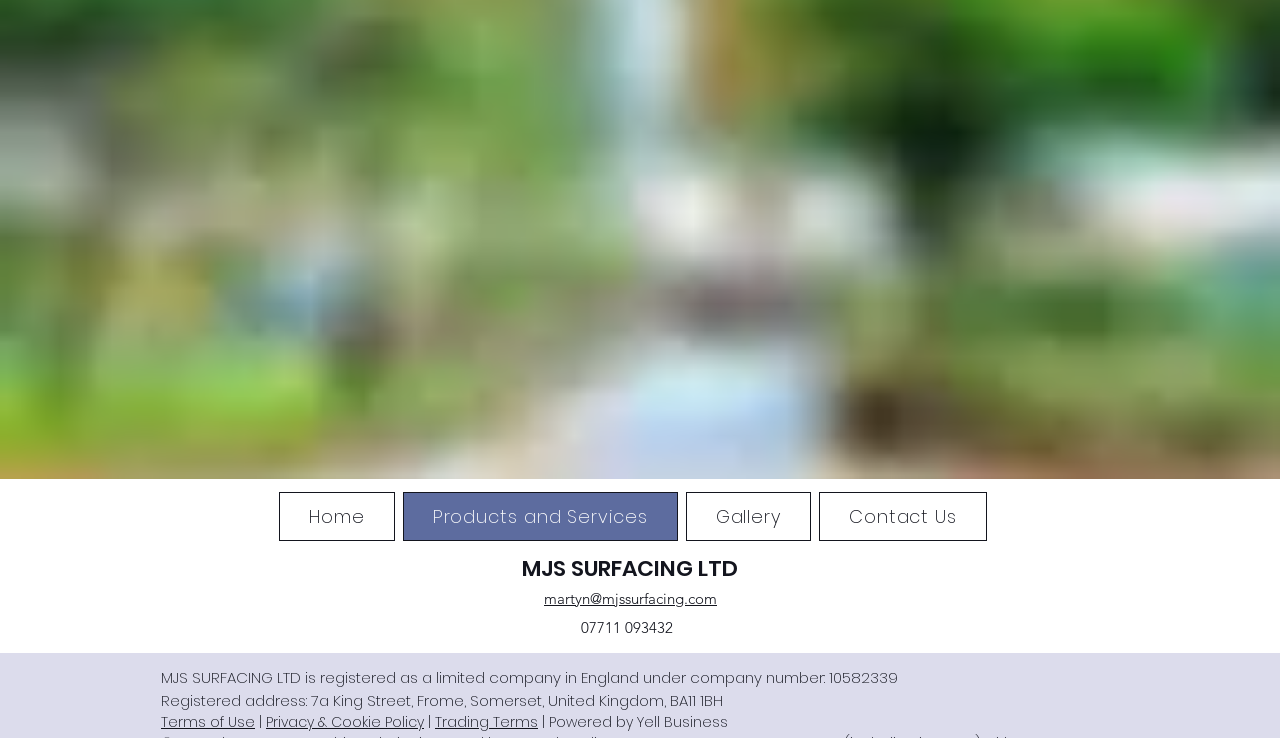How many social media links are there?
Give a detailed and exhaustive answer to the question.

There is only one social media link, which is the Facebook link, located in the Social Bar section at the top of the webpage.